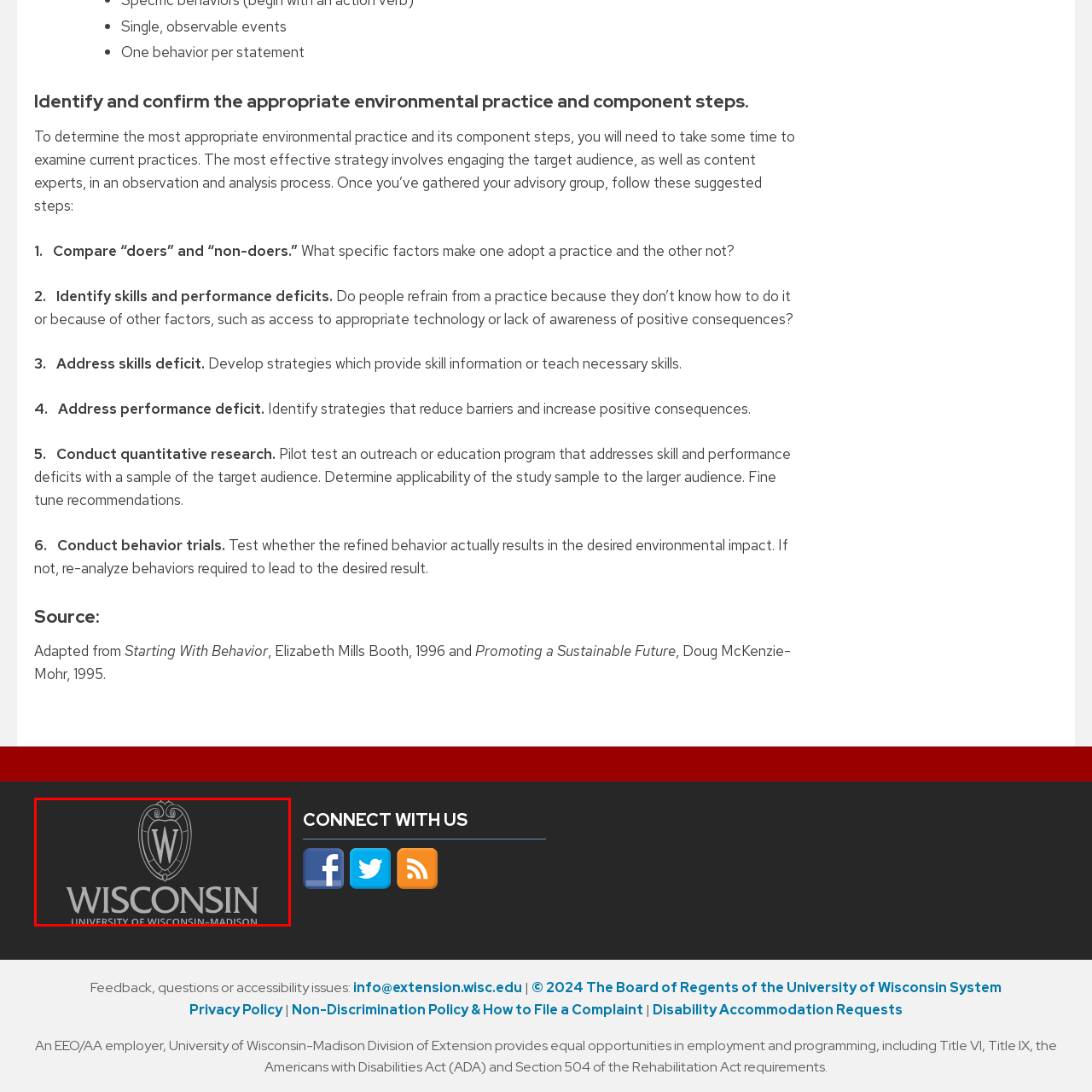What is the color scheme of the design?
Examine the image highlighted by the red bounding box and provide a thorough and detailed answer based on your observations.

The color scheme of the design is monochromatic, set against a dark background, which conveys a sense of elegance and tradition, reinforcing the university's commitment to excellence in education and research.